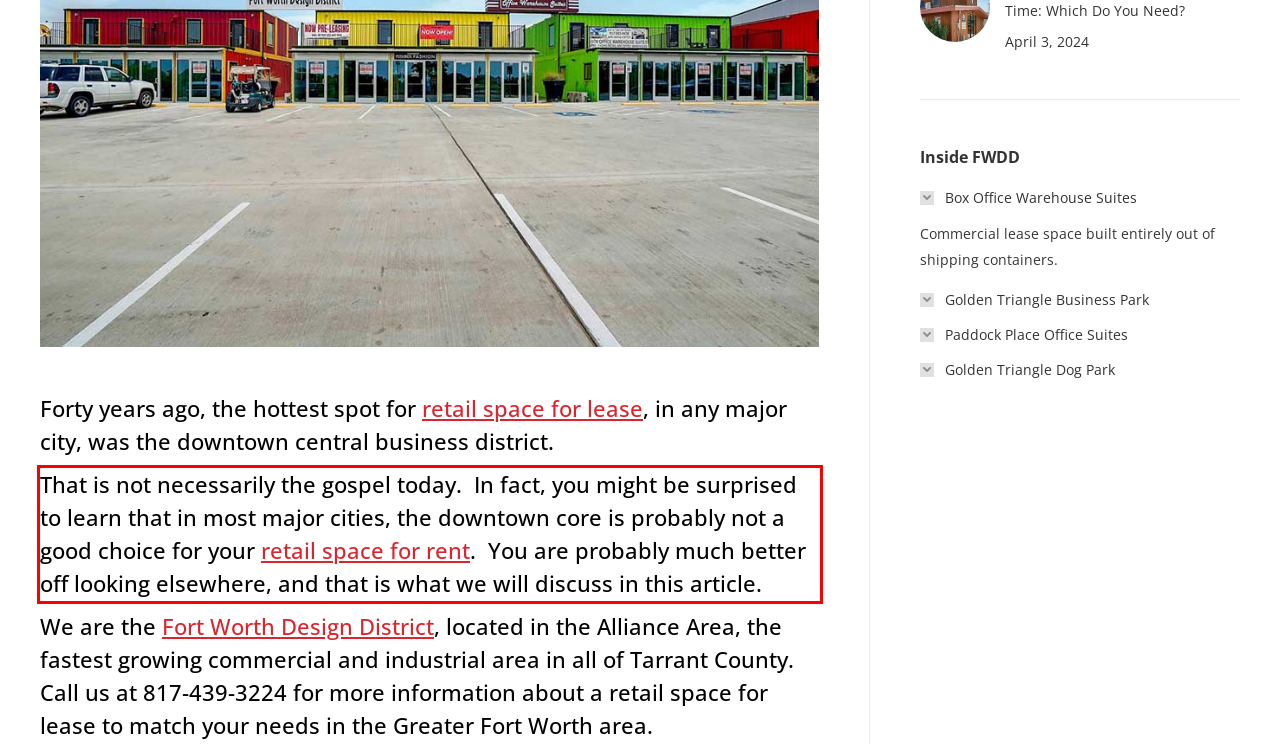You are provided with a screenshot of a webpage that includes a red bounding box. Extract and generate the text content found within the red bounding box.

That is not necessarily the gospel today. In fact, you might be surprised to learn that in most major cities, the downtown core is probably not a good choice for your retail space for rent. You are probably much better off looking elsewhere, and that is what we will discuss in this article.